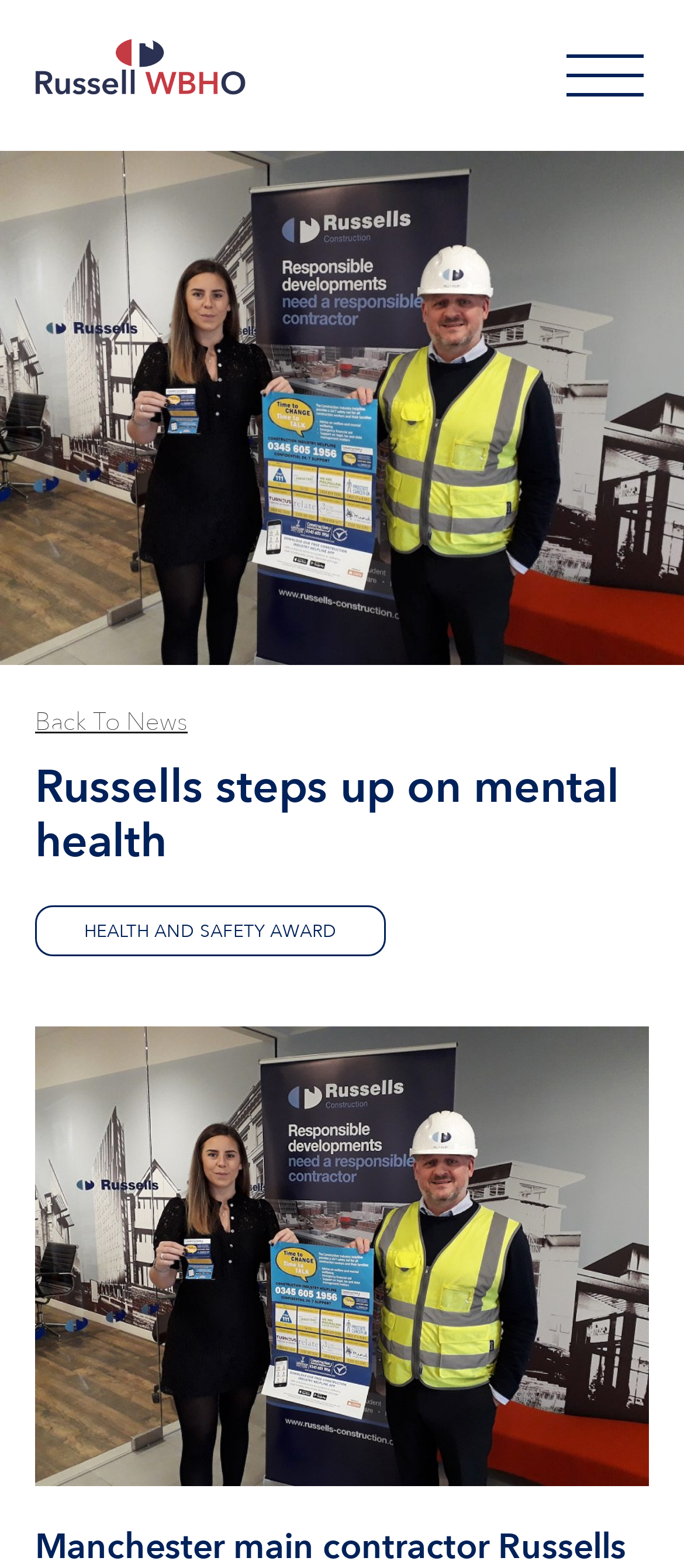Provide the bounding box coordinates of the HTML element described by the text: "alt="Russell WBHO"". The coordinates should be in the format [left, top, right, bottom] with values between 0 and 1.

[0.026, 0.0, 0.385, 0.085]